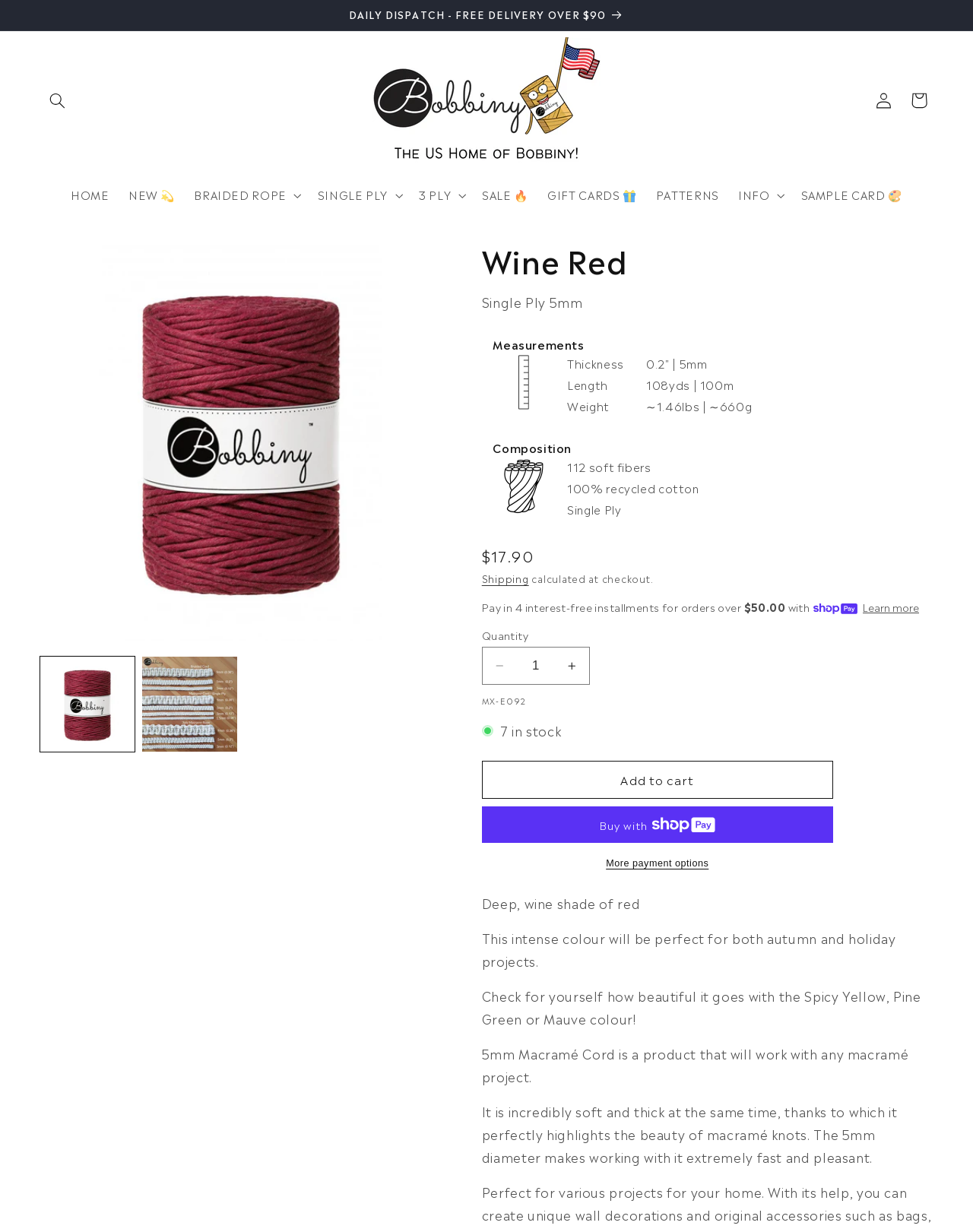Provide the bounding box coordinates of the HTML element this sentence describes: "SINGLE PLY". The bounding box coordinates consist of four float numbers between 0 and 1, i.e., [left, top, right, bottom].

[0.317, 0.145, 0.421, 0.172]